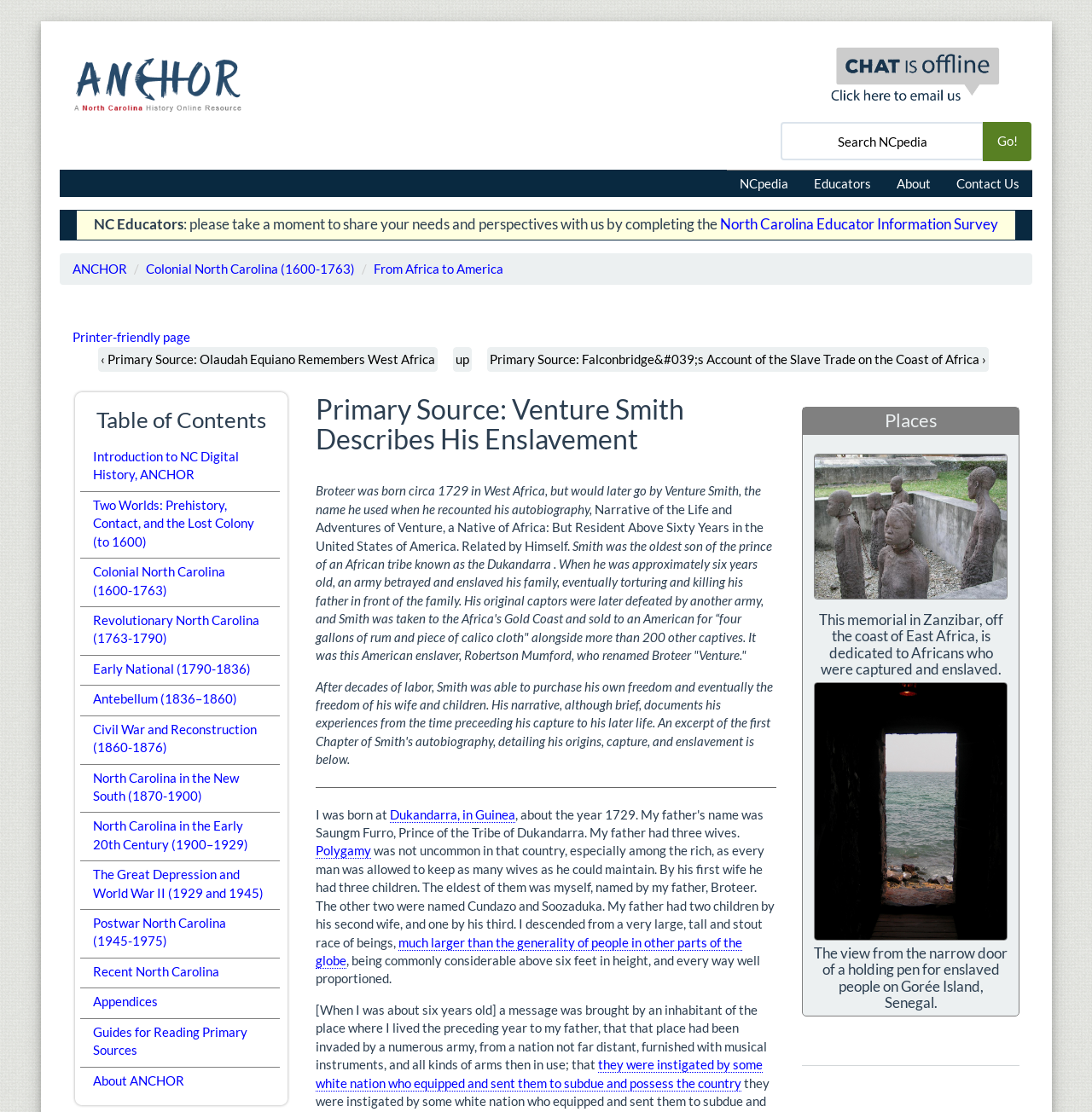Give a one-word or short phrase answer to the question: 
What is the logo of NCpedia?

ANCHOR